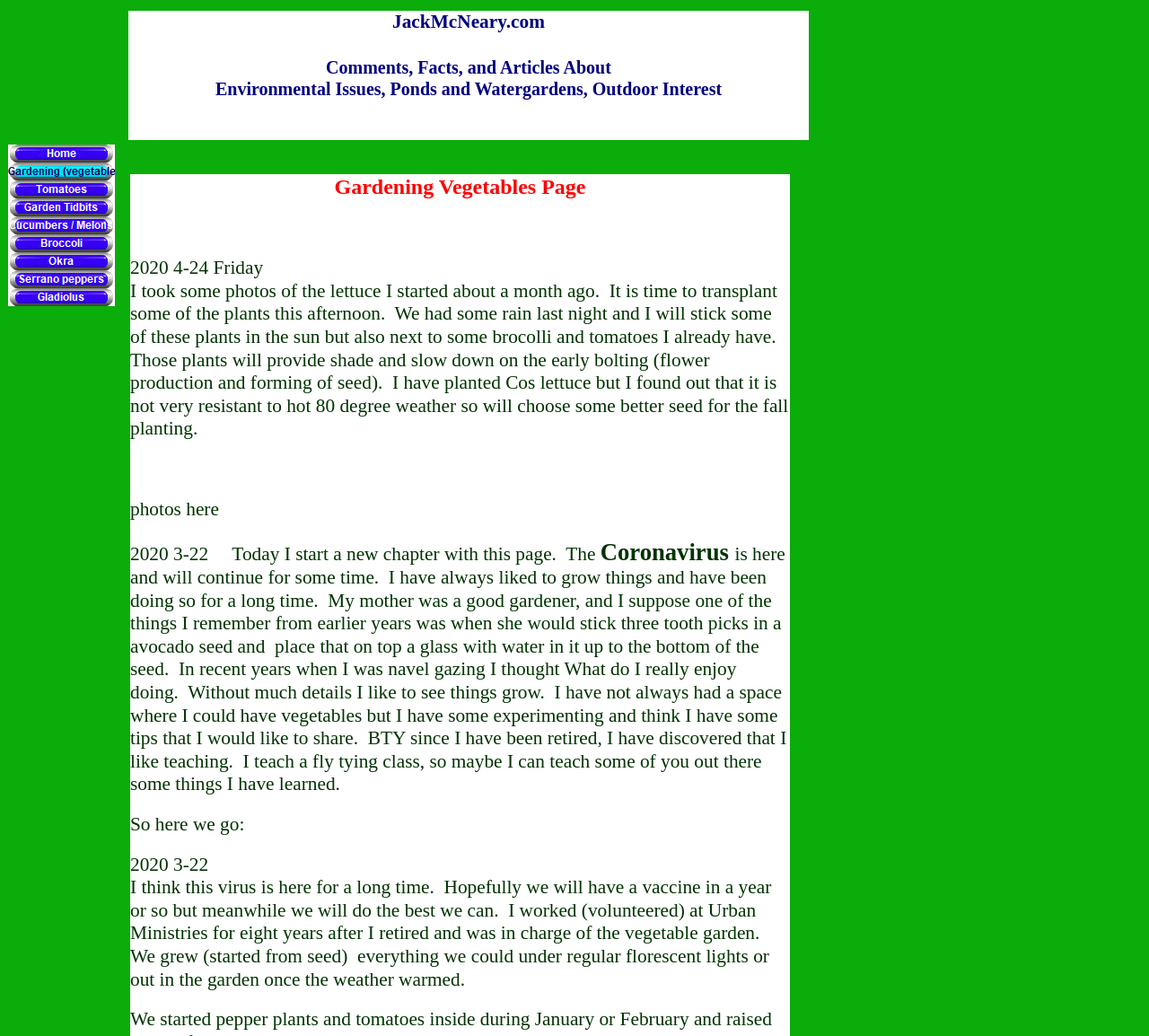Indicate the bounding box coordinates of the clickable region to achieve the following instruction: "Read about Garden Tidbits."

[0.007, 0.197, 0.1, 0.211]